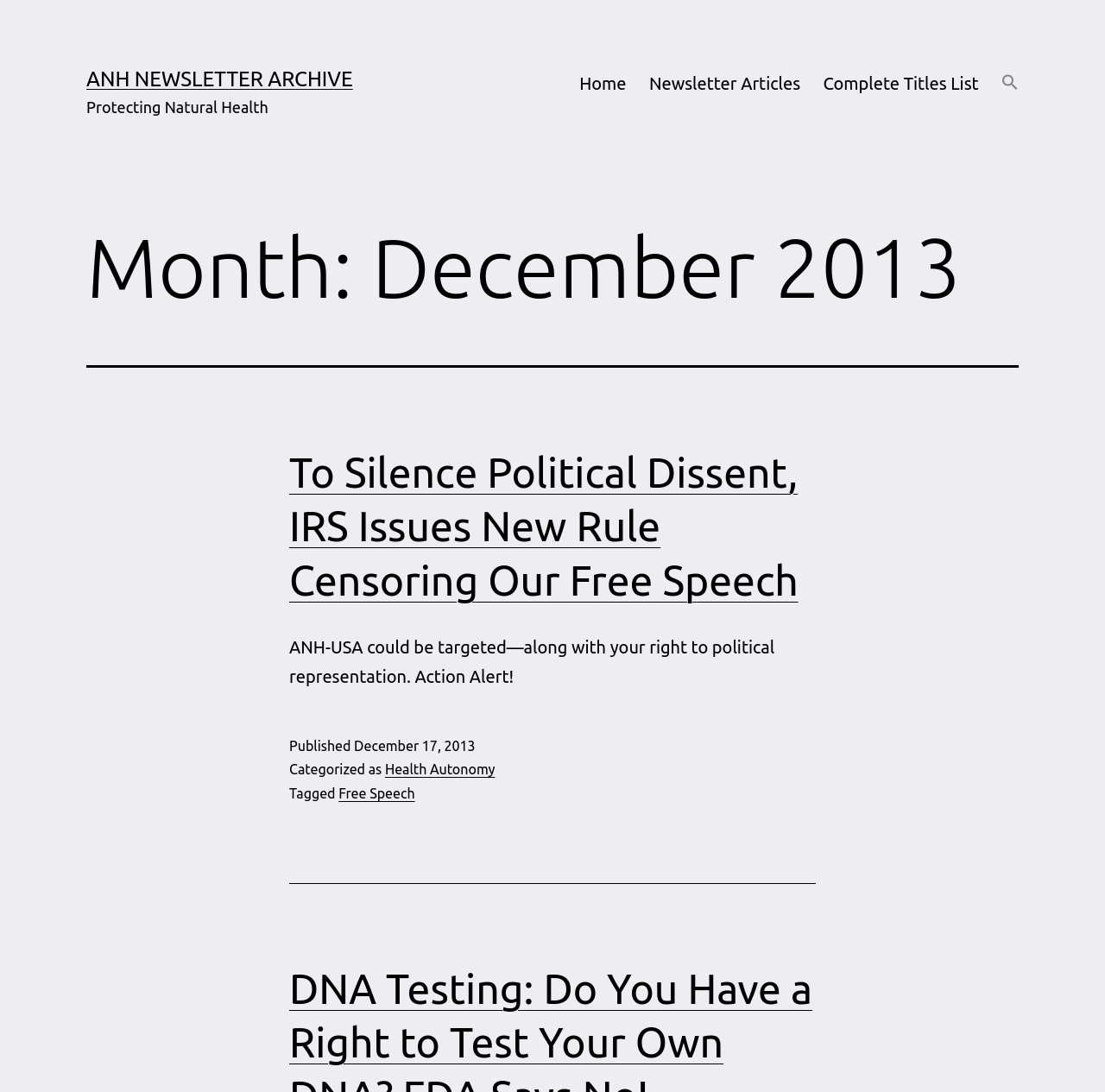What is the title of the first article?
Could you answer the question in a detailed manner, providing as much information as possible?

I looked at the article section and found the first article's title, which is 'To Silence Political Dissent, IRS Issues New Rule Censoring Our Free Speech'.